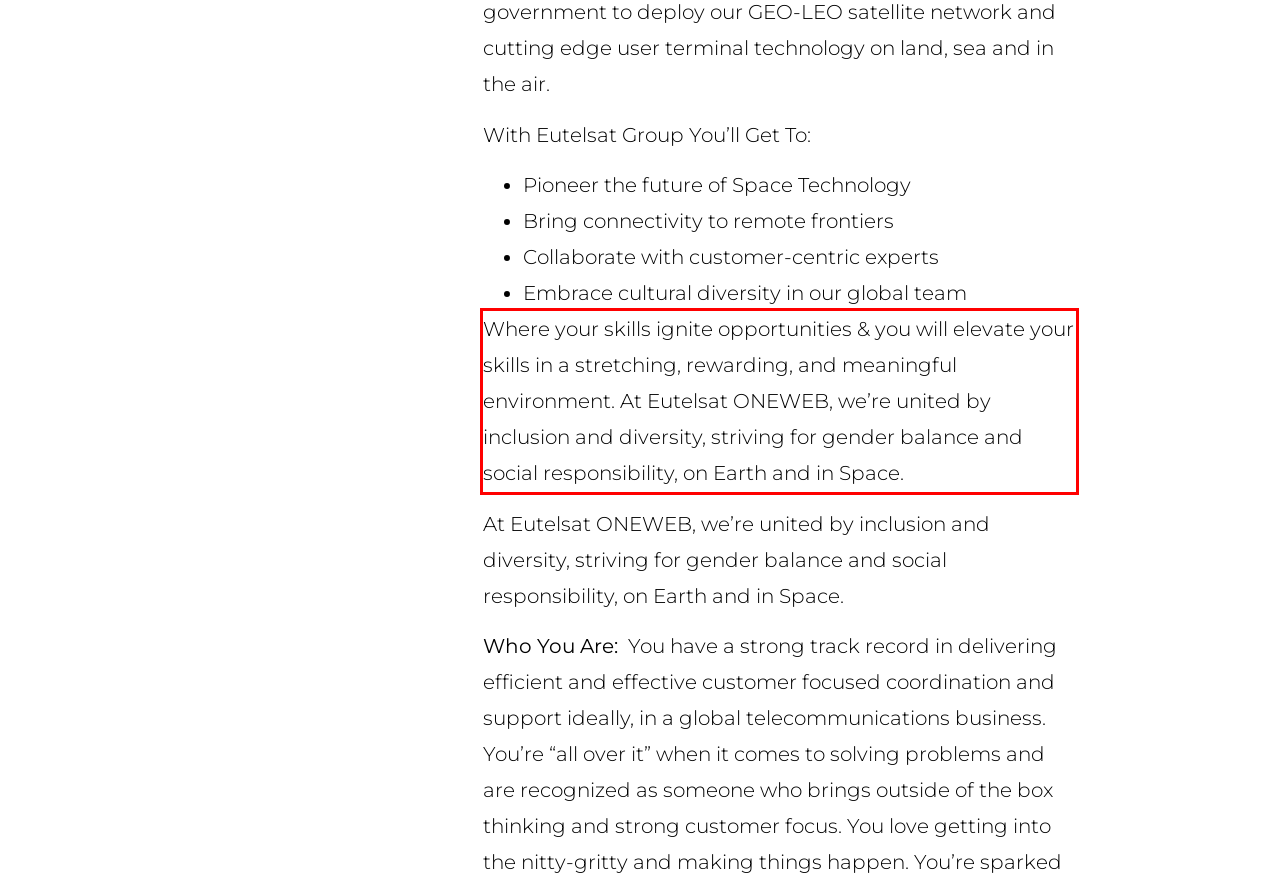Examine the webpage screenshot and use OCR to obtain the text inside the red bounding box.

Where your skills ignite opportunities & you will elevate your skills in a stretching, rewarding, and meaningful environment. At Eutelsat ONEWEB, we’re united by inclusion and diversity, striving for gender balance and social responsibility, on Earth and in Space.